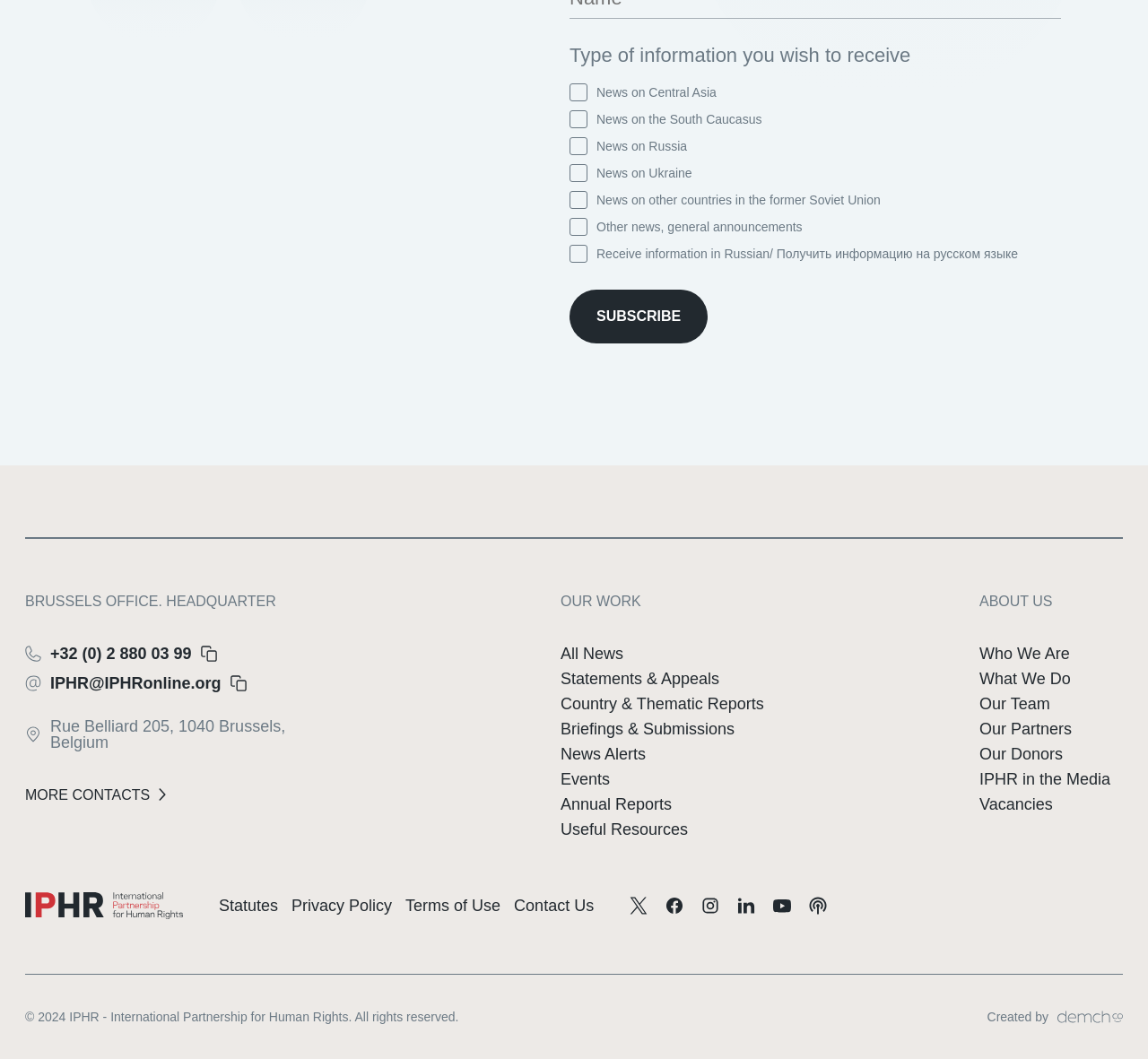What is the purpose of the checkboxes?
Your answer should be a single word or phrase derived from the screenshot.

Selecting news topics